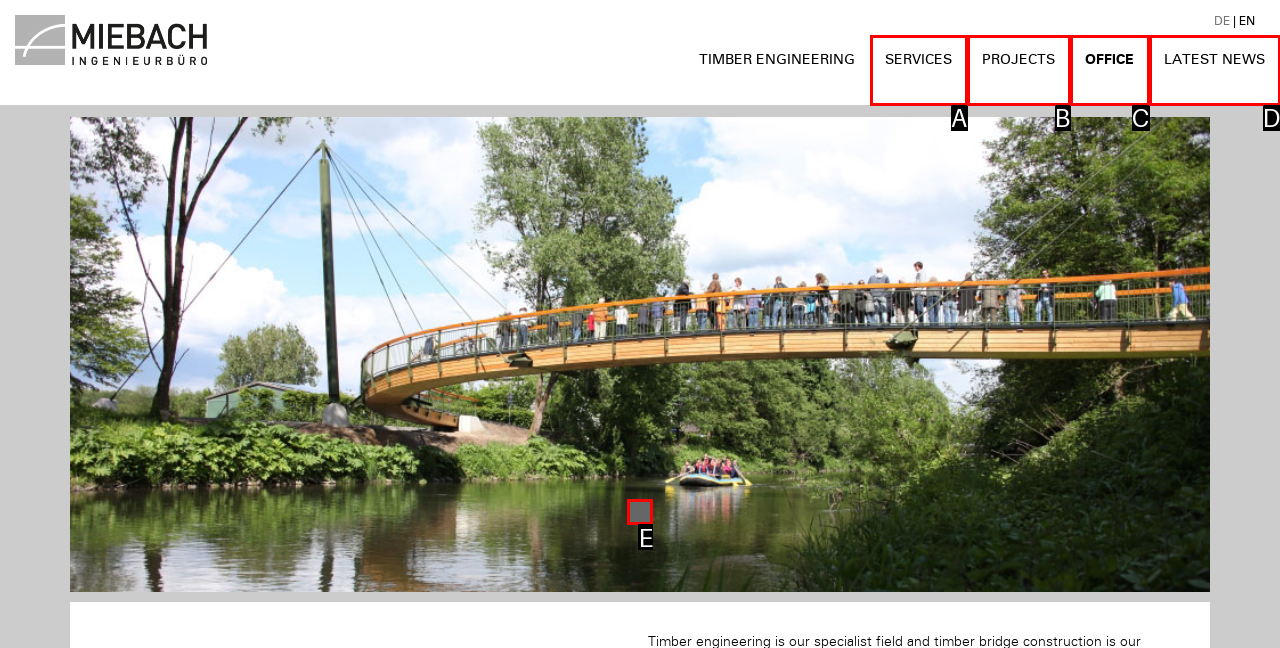Please select the letter of the HTML element that fits the description: PROJECTS. Answer with the option's letter directly.

B